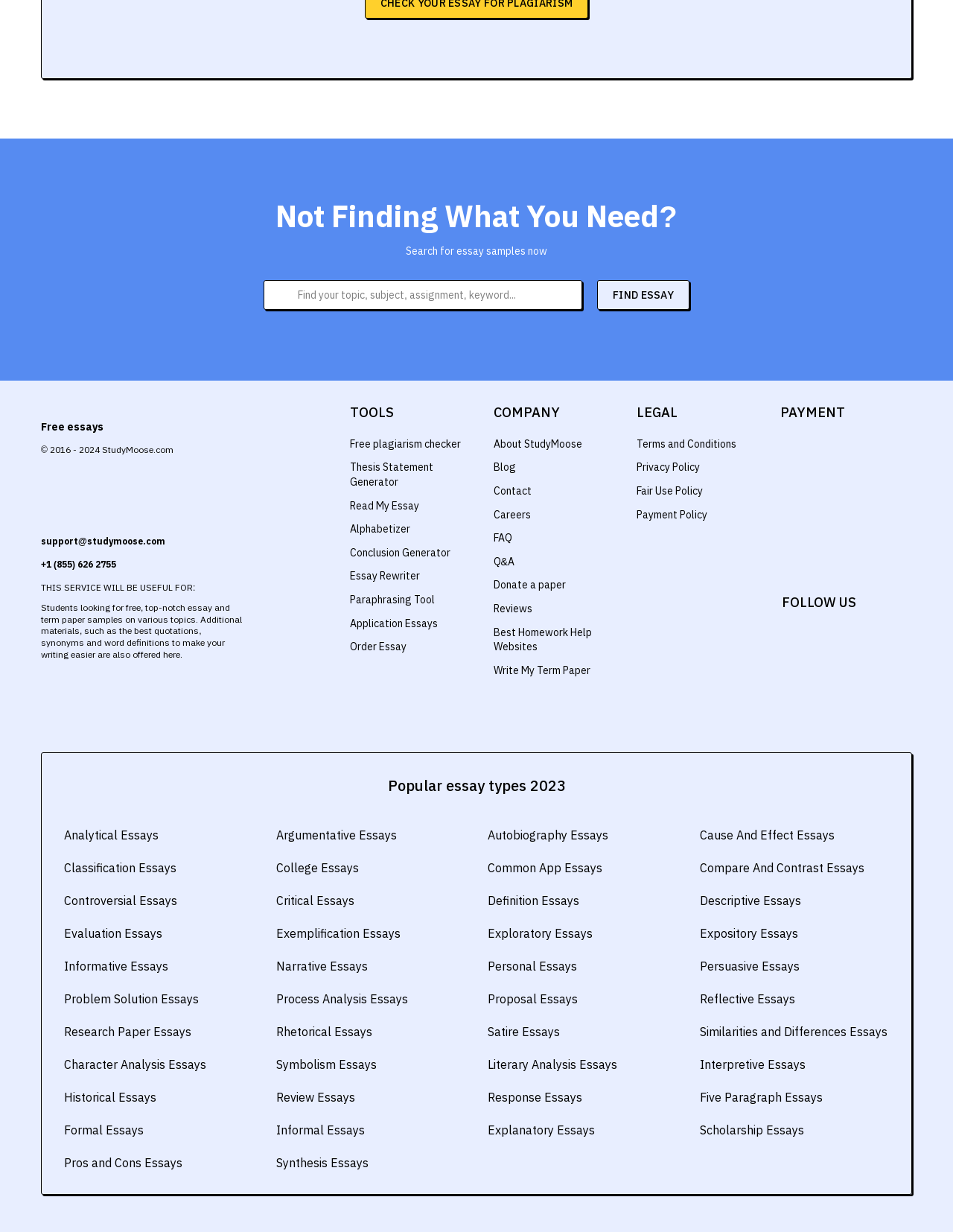Find and indicate the bounding box coordinates of the region you should select to follow the given instruction: "Follow on Twitter".

[0.82, 0.52, 0.848, 0.531]